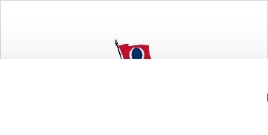Deliver an in-depth description of the image, highlighting major points.

The image features the logo of Carnival UK, prominently displayed in the context of a job posting for the Cunard F&B Performance Manager position. This logo symbolizes the organization's identity in the travel and hospitality sector, reflecting its brand values and heritage. Positioned alongside essential job details, the logo serves to authenticate the employer's representation in the job listing, emphasizing Carnival UK's commitment to quality and service in food and beverage operations. The color scheme and design of the logo may evoke a sense of professionalism and reliability, aligning with the job's competitive nature and the company's reputation in the industry.